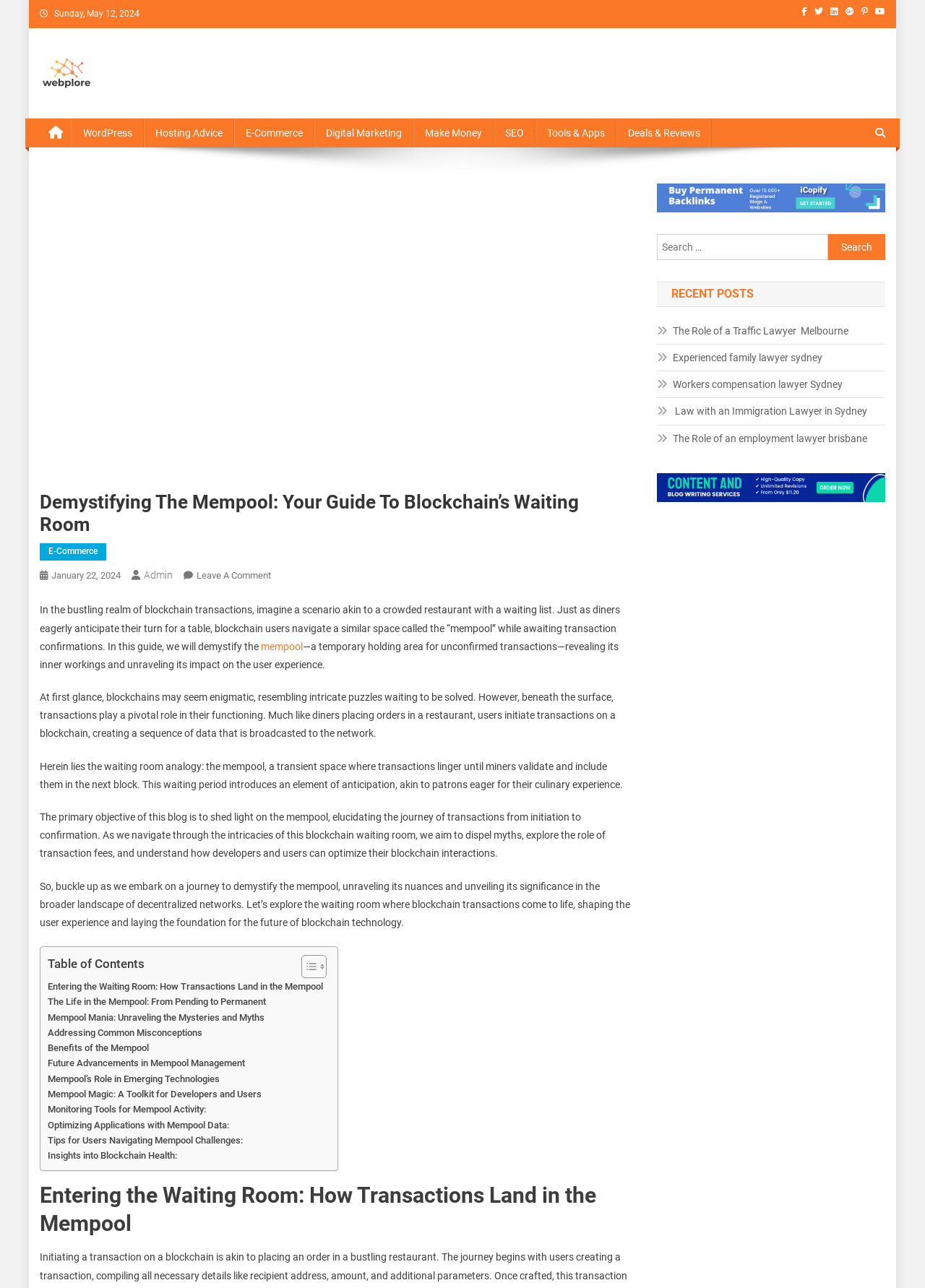Analyze the image and deliver a detailed answer to the question: How many links are in the table of contents?

I counted the number of links in the table of contents section, which starts with 'Entering the Waiting Room: How Transactions Land in the Mempool' and ends with 'Insights into Blockchain Health:', and found 11 links in total.